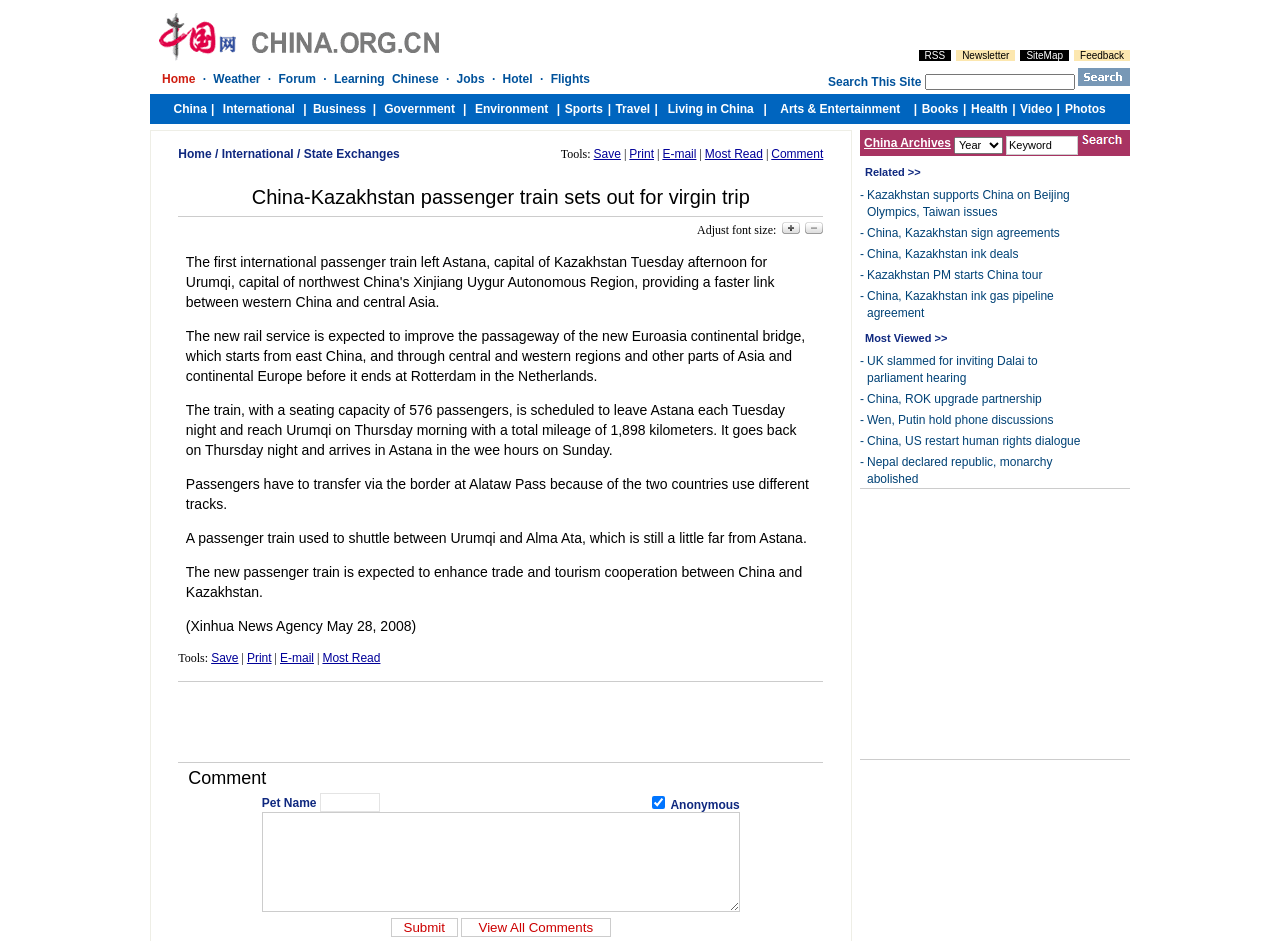Using the information from the screenshot, answer the following question thoroughly:
What is the capital of Kazakhstan?

The answer can be found in the first paragraph of the article, which states that the first international passenger train left Astana, capital of Kazakhstan, on Tuesday afternoon.